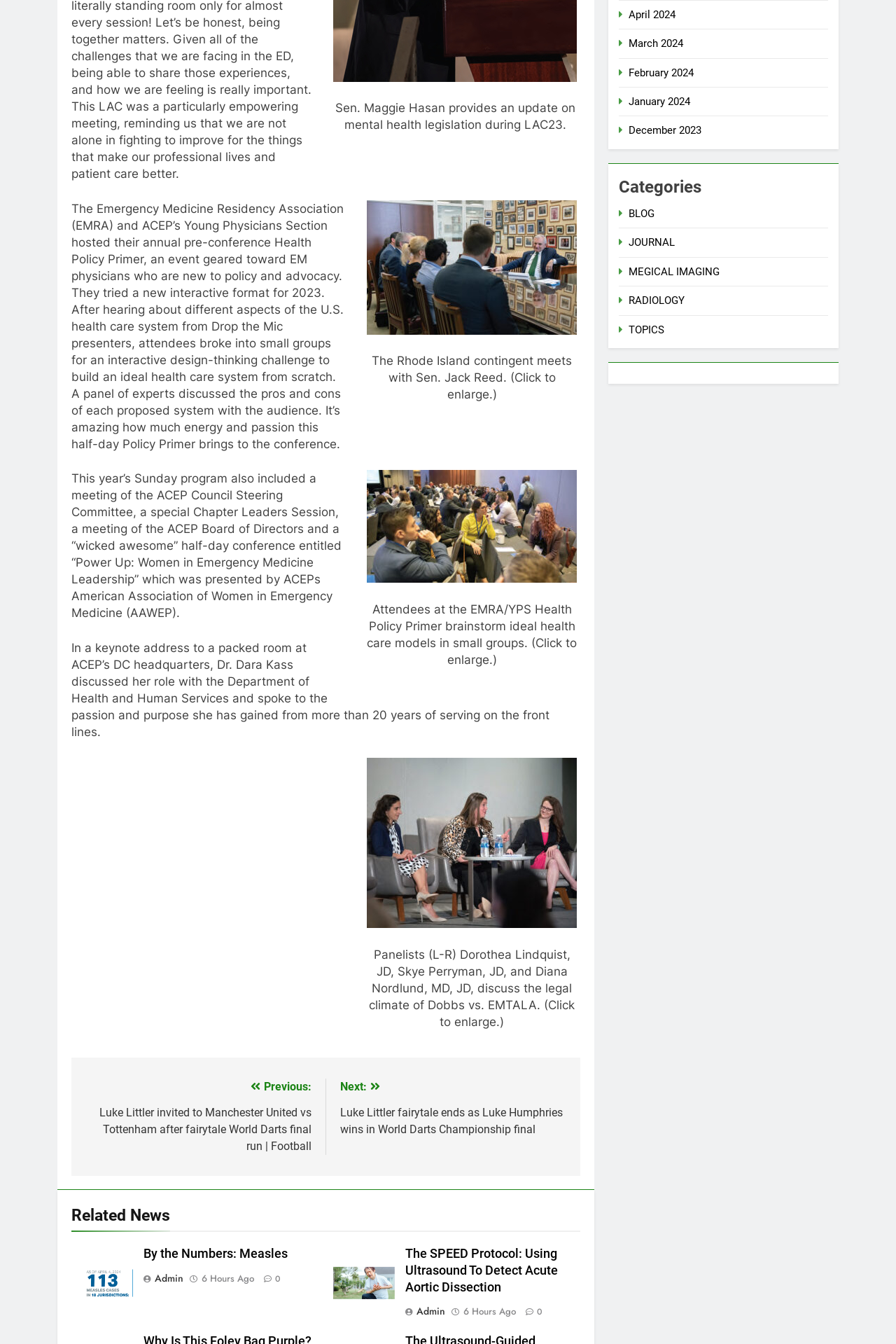Using the element description By the Numbers: Measles, predict the bounding box coordinates for the UI element. Provide the coordinates in (top-left x, top-left y, bottom-right x, bottom-right y) format with values ranging from 0 to 1.

[0.16, 0.927, 0.321, 0.938]